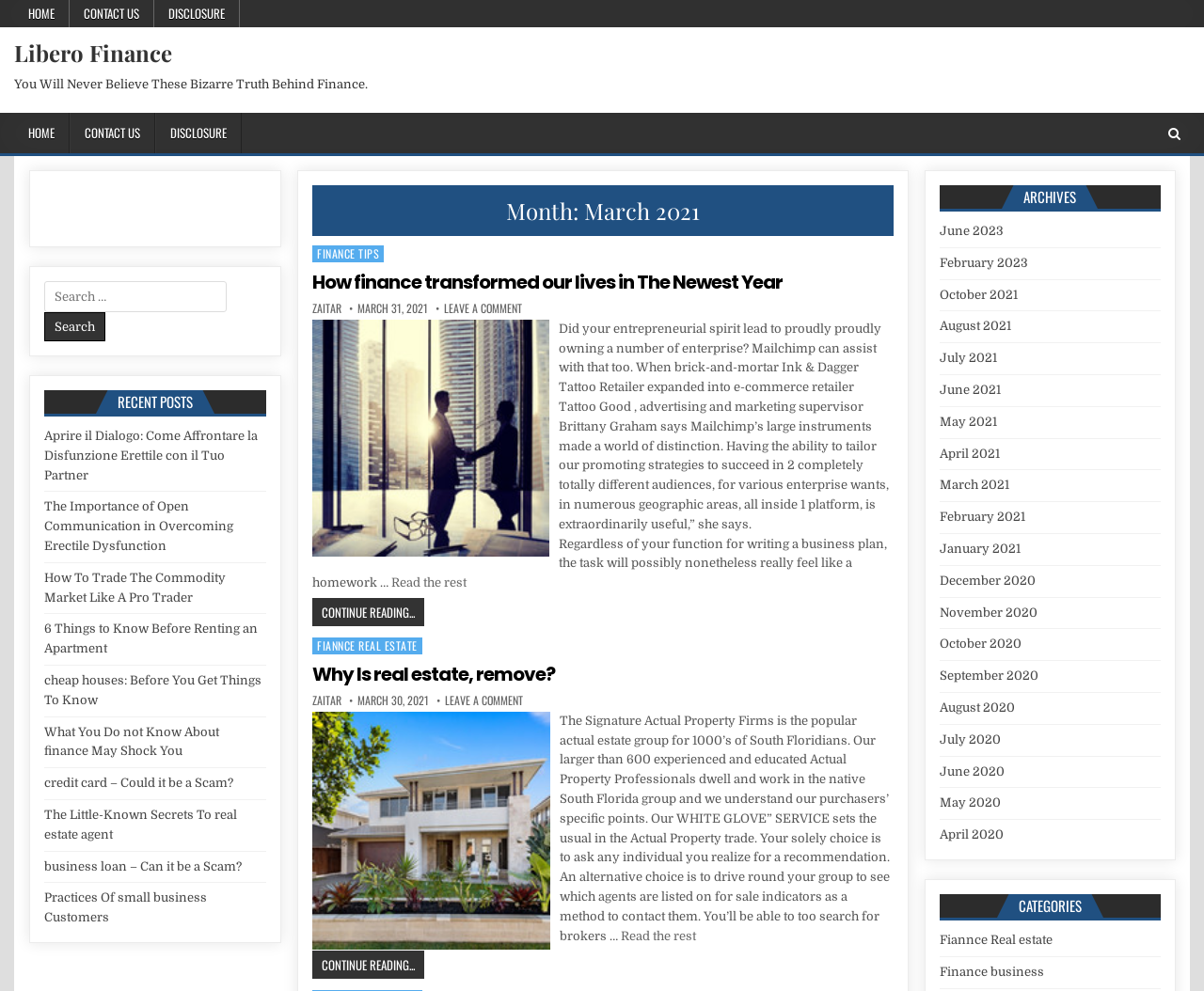Illustrate the webpage with a detailed description.

The webpage is about Libero Finance, a finance-related website. At the top, there is a secondary menu with links to "HOME", "CONTACT US", and "DISCLOSURE". Below this, there is a primary menu with the same links, as well as a "Search" link at the right end. 

The main content of the webpage is divided into several sections. The first section has a heading "Month: March 2021" and features an article titled "How finance transformed our lives in The Newest Year" with a link to read the rest of the article. Below this, there is a section with a heading "Why Is real estate, remove?" and features an article with the same title, also with a link to read the rest.

The webpage also has a section for "RECENT POSTS" with links to several articles, including "Aprire il Dialogo: Come Affrontare la Disfunzione Erettile con il Tuo Partner", "The Importance of Open Communication in Overcoming Erectile Dysfunction", and others.

On the right side of the webpage, there is a section for "ARCHIVES" with links to different months and years, from June 2023 to April 2020. Below this, there is a section for "CATEGORIES" with links to "Fiannce Real estate" and "Finance business".